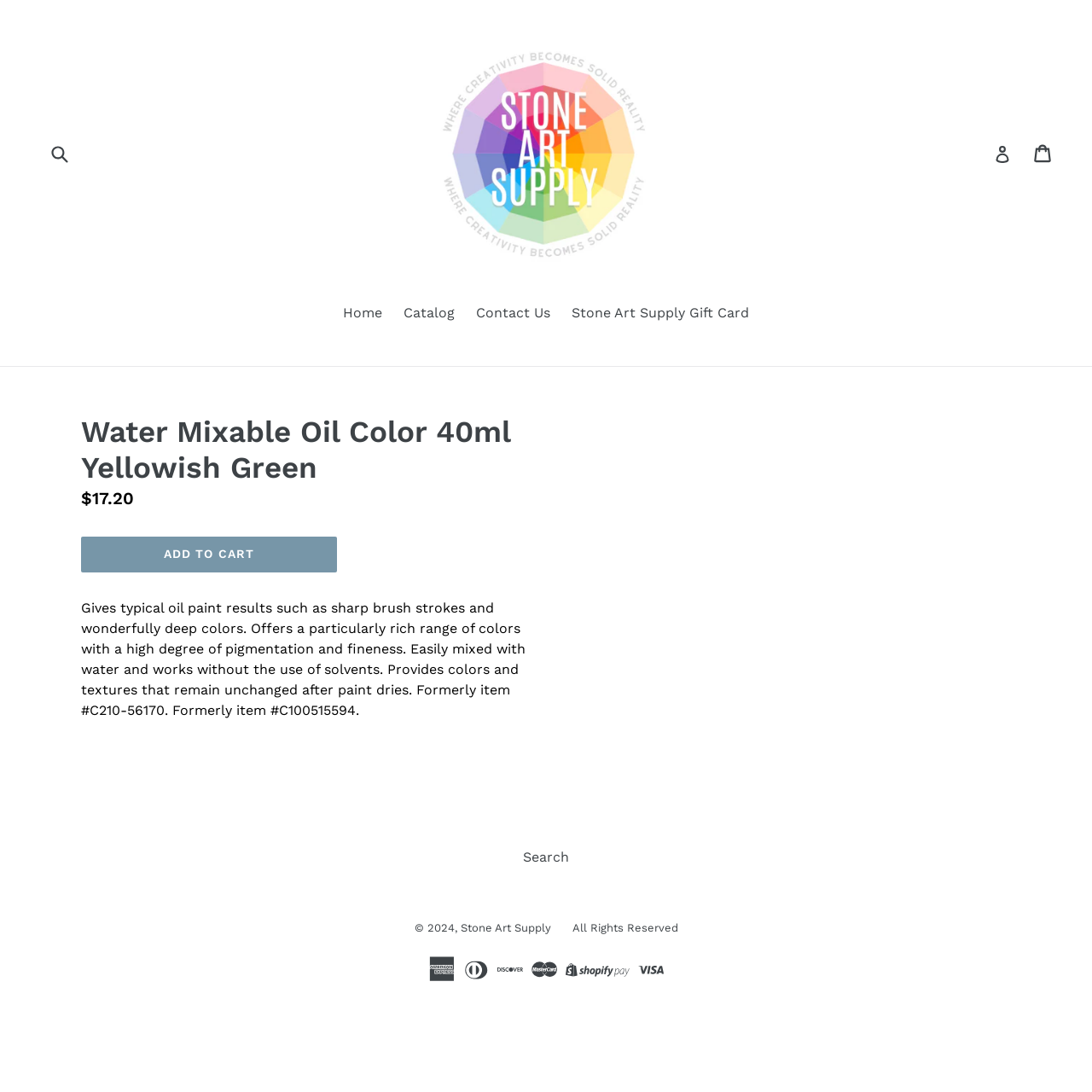Kindly determine the bounding box coordinates for the area that needs to be clicked to execute this instruction: "View your cart".

[0.947, 0.123, 0.965, 0.159]